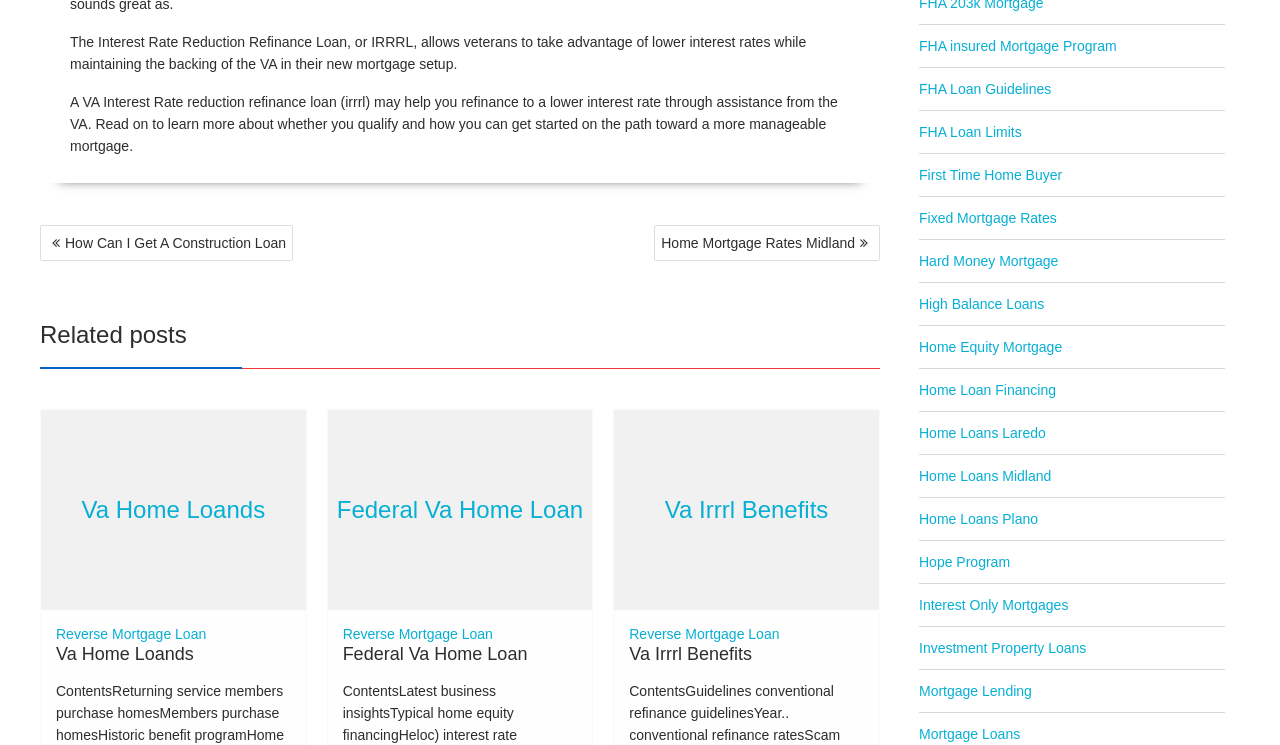Please find the bounding box coordinates of the element that needs to be clicked to perform the following instruction: "Read 'Va Home Loands'". The bounding box coordinates should be four float numbers between 0 and 1, represented as [left, top, right, bottom].

[0.064, 0.666, 0.207, 0.702]